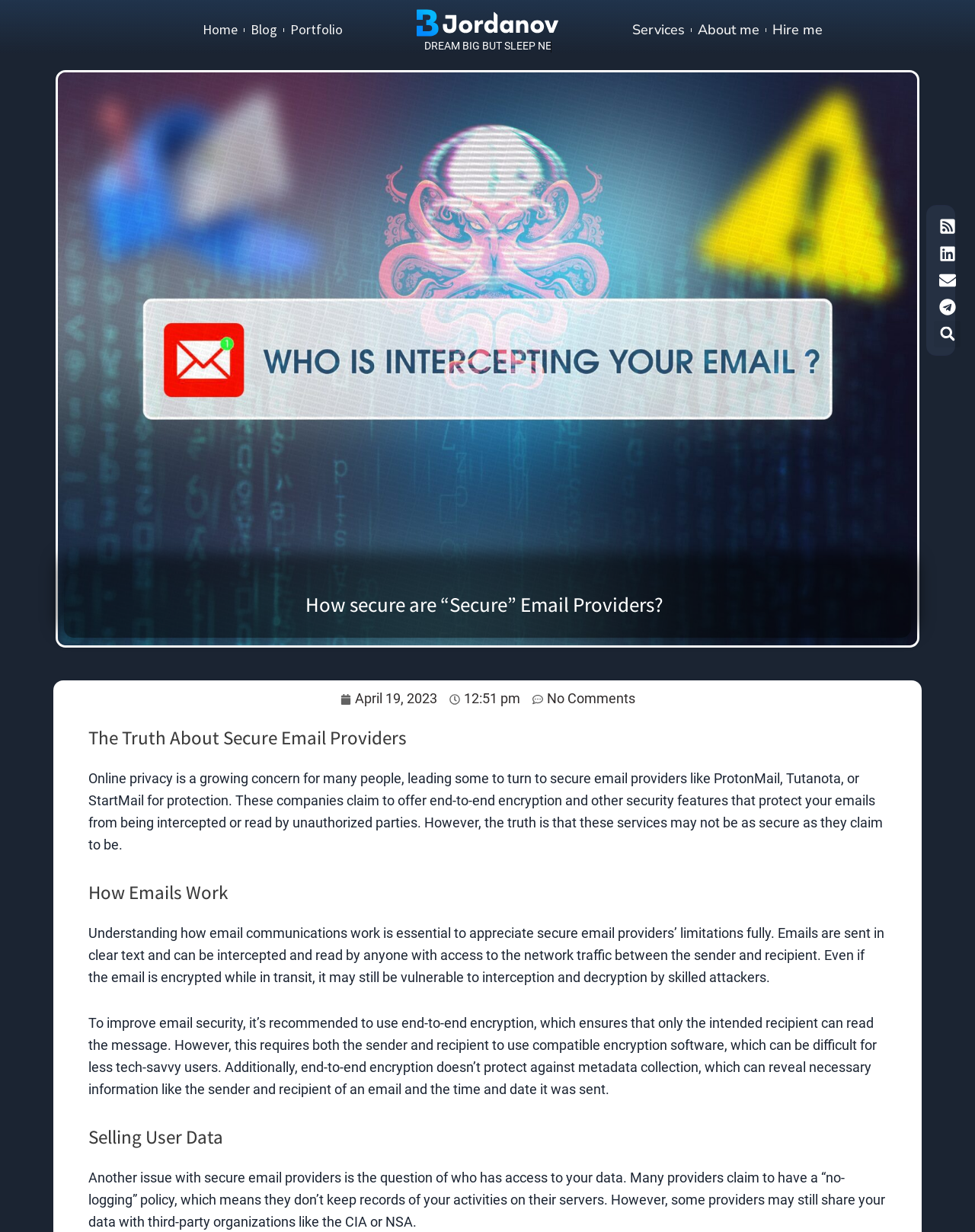Determine the bounding box coordinates of the clickable region to carry out the instruction: "View the services offered".

[0.648, 0.016, 0.702, 0.033]